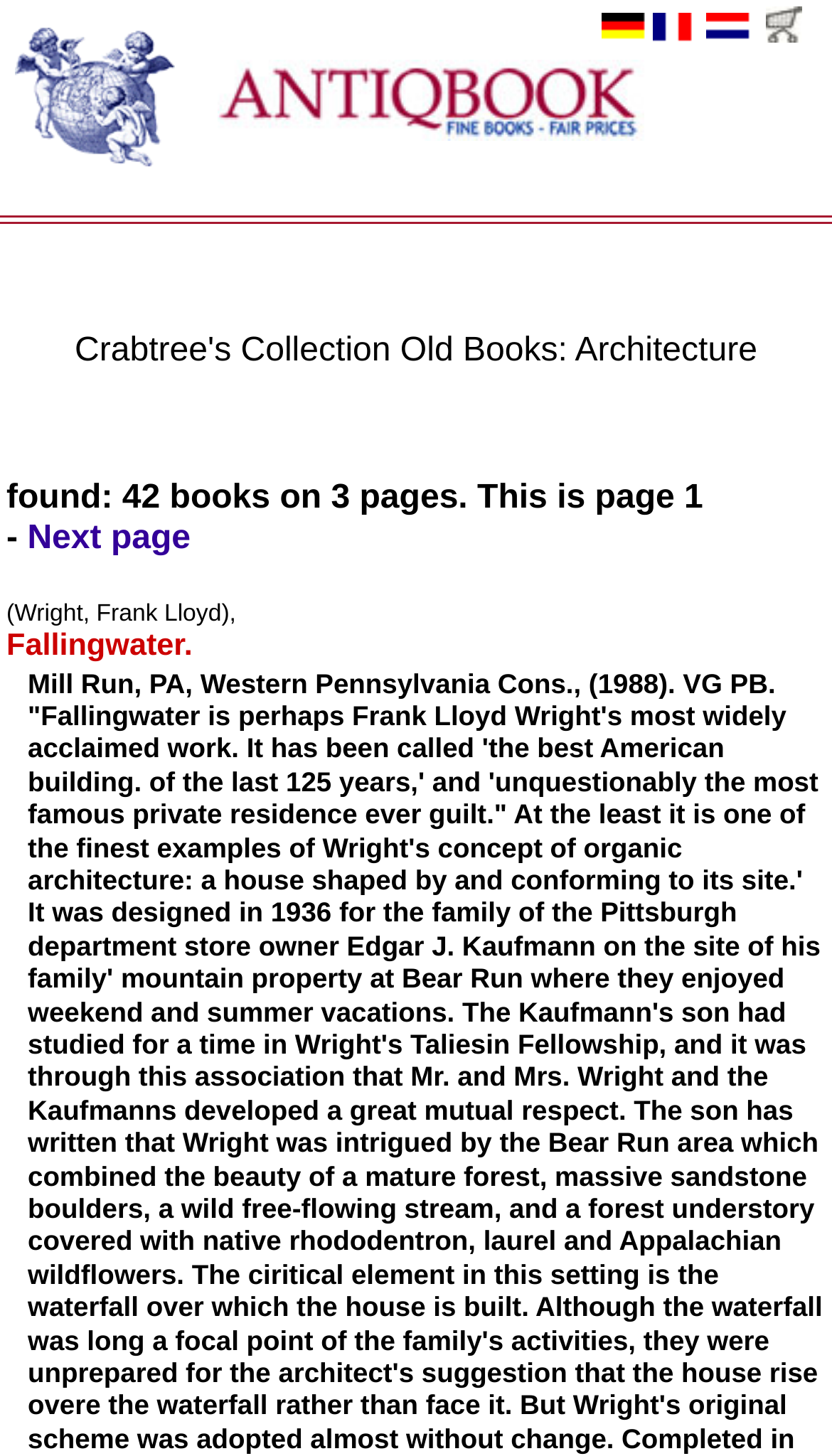What is the name of the building?
Using the image as a reference, give an elaborate response to the question.

I found the text 'Fallingwater.' in a StaticText element, which indicates that the building's name is Fallingwater.